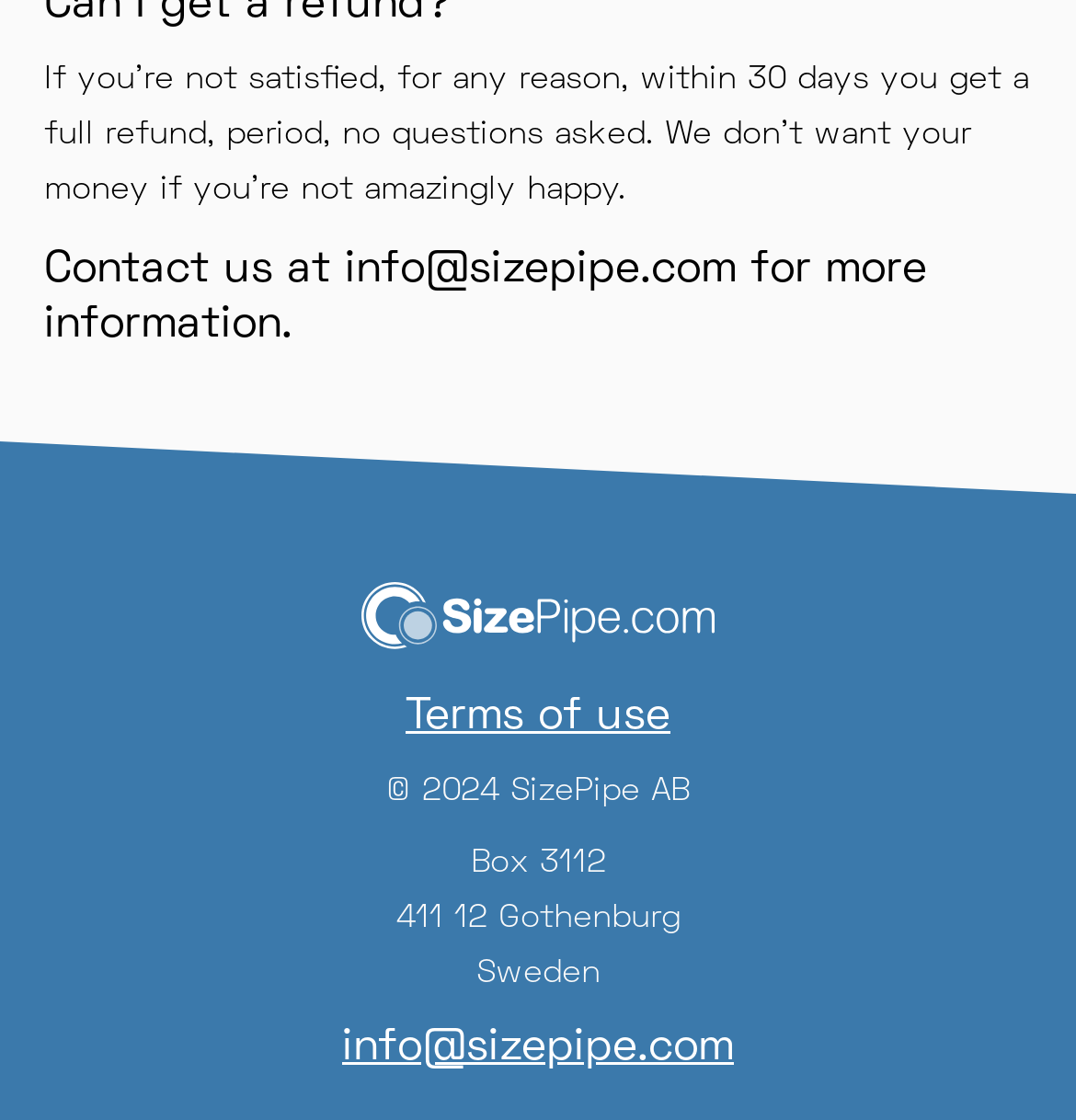Show the bounding box coordinates for the HTML element as described: "info@sizepipe.com".

[0.318, 0.918, 0.682, 0.952]